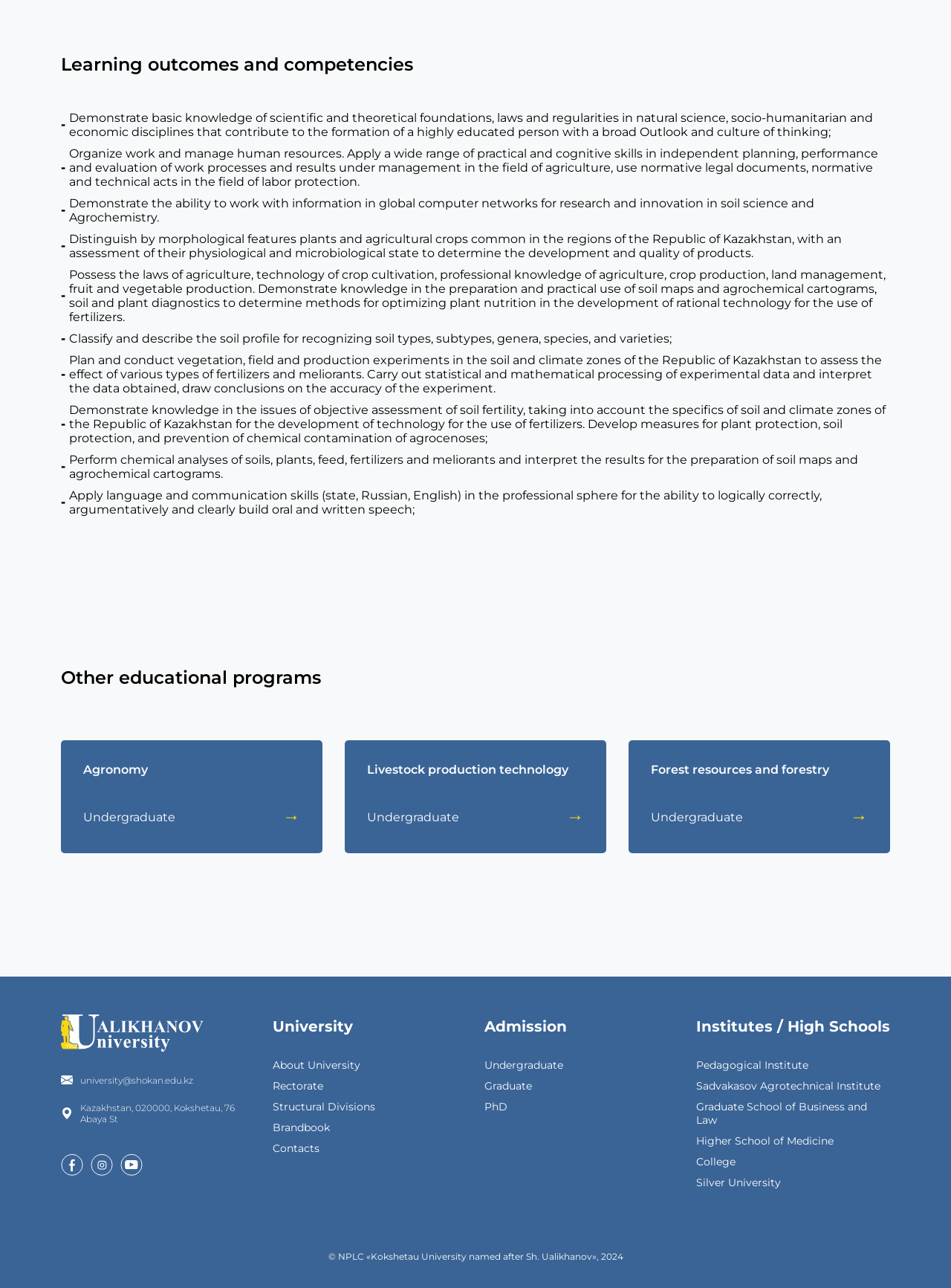Give the bounding box coordinates for the element described by: "Agronomy Undergraduate →".

[0.064, 0.575, 0.339, 0.663]